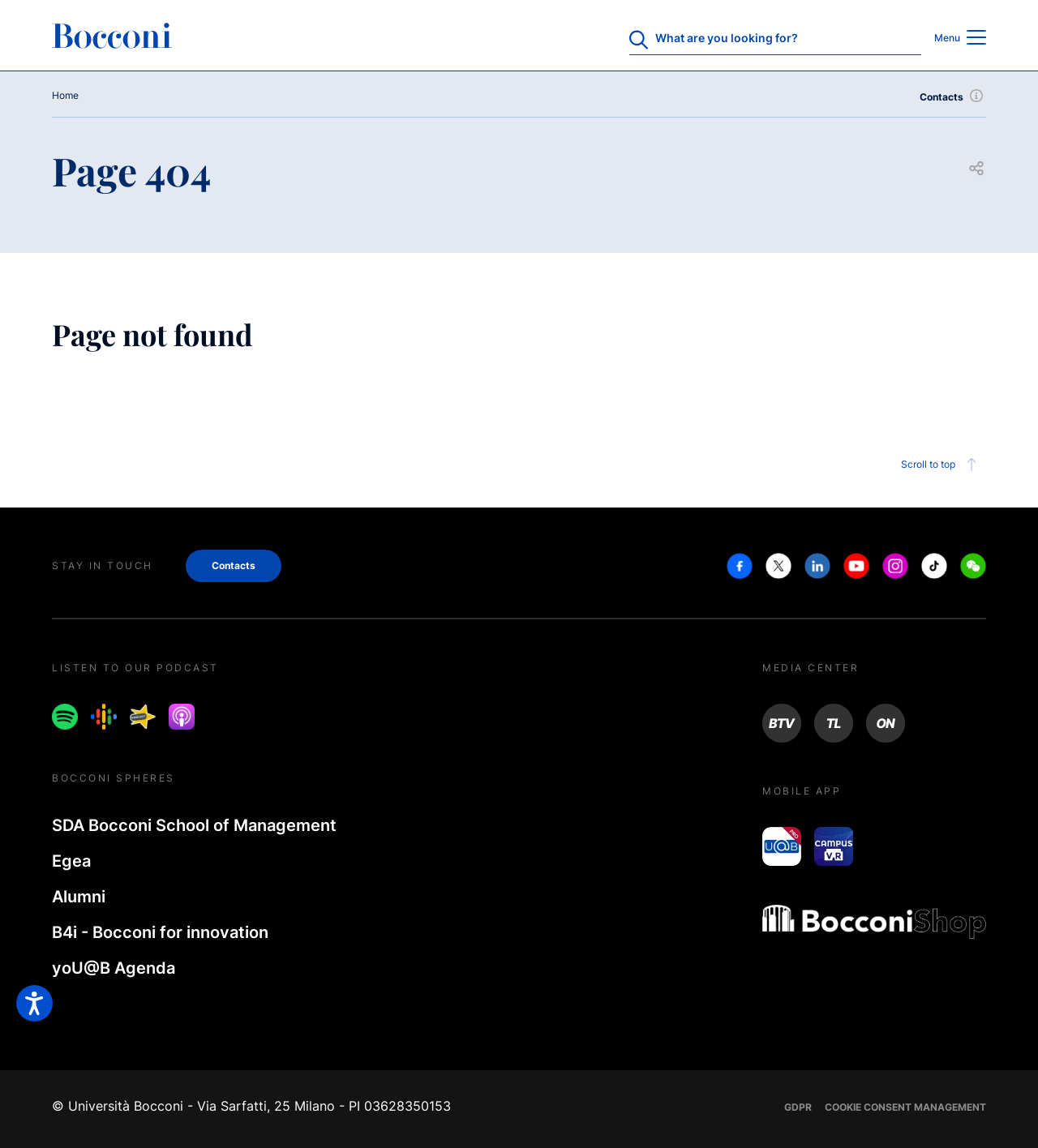Give a one-word or short phrase answer to the question: 
What is the purpose of the 'Scroll to top' button?

To scroll to the top of the page